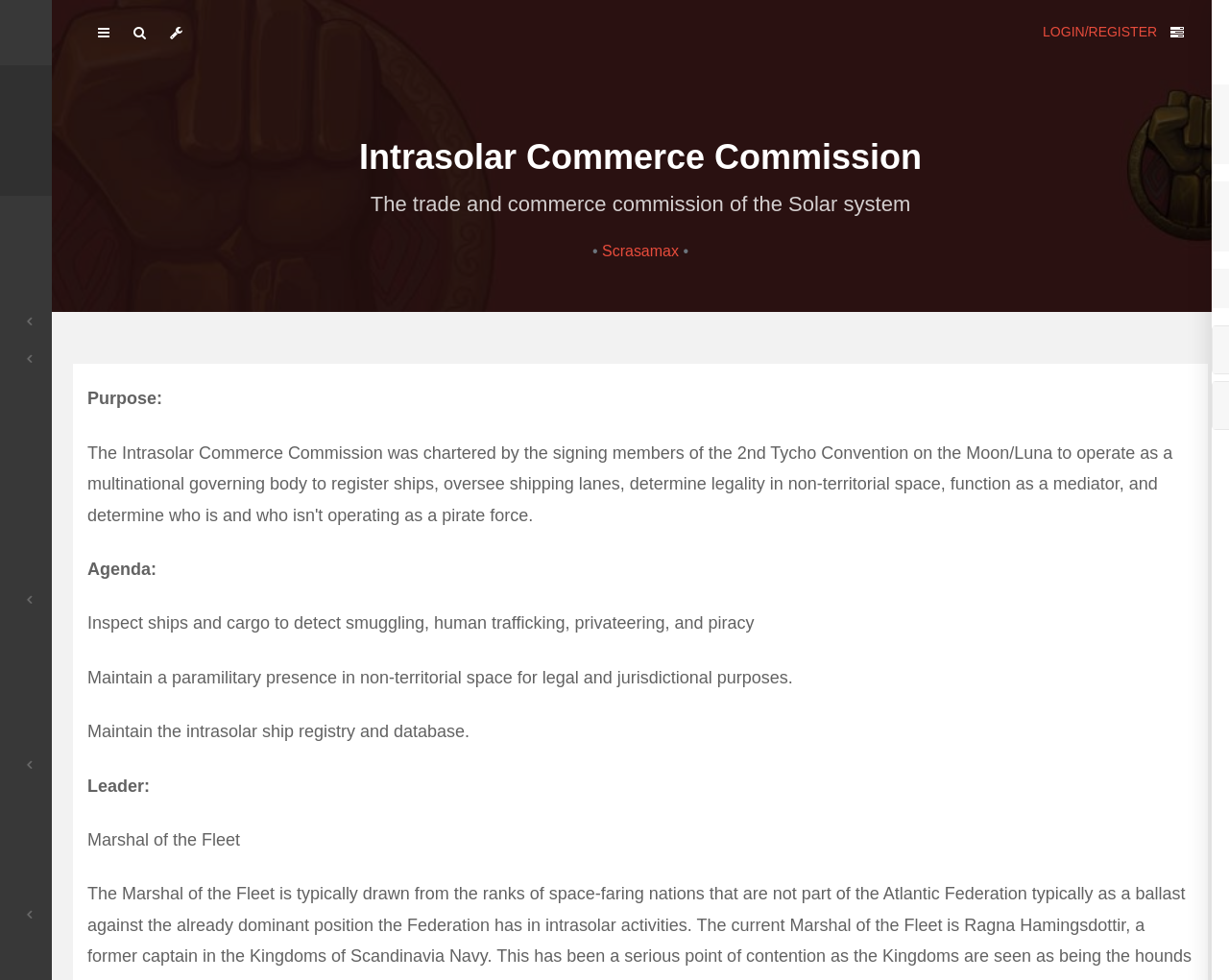Provide a brief response to the question below using a single word or phrase: 
What is the purpose of the Intrasolar Commerce Commission?

Inspect ships and cargo